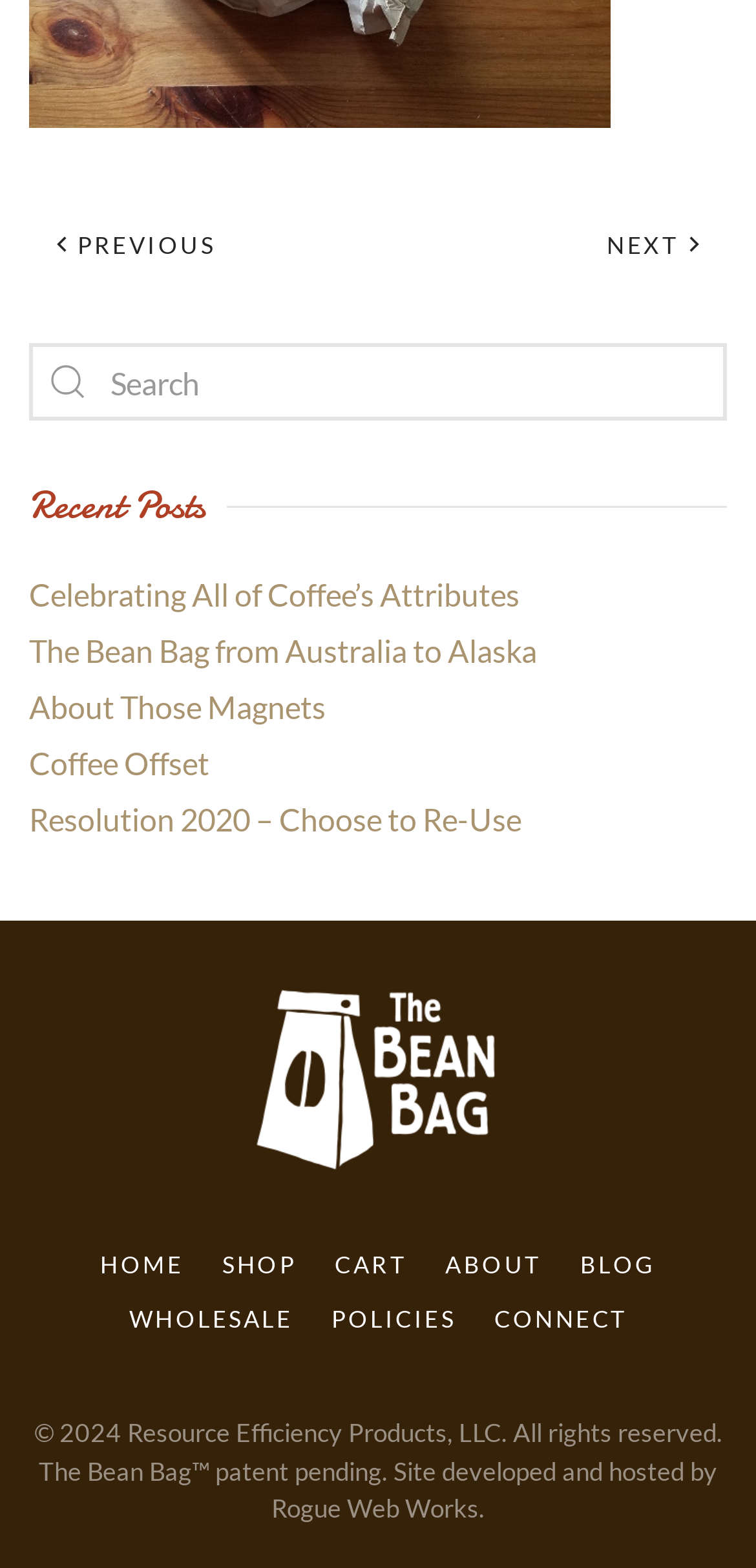Extract the bounding box coordinates for the HTML element that matches this description: "Celebrating All of Coffee’s Attributes". The coordinates should be four float numbers between 0 and 1, i.e., [left, top, right, bottom].

[0.038, 0.367, 0.687, 0.391]